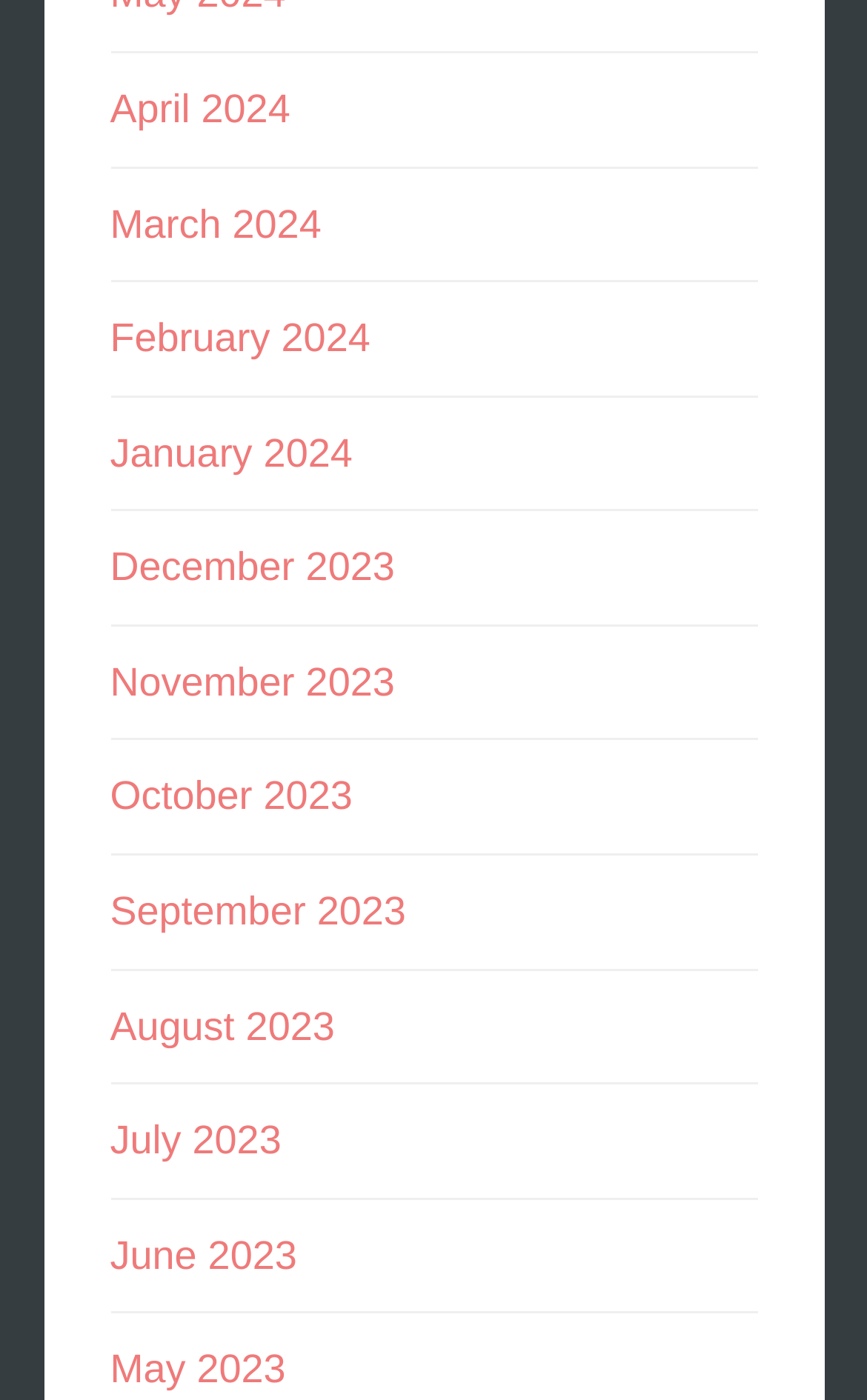Based on the element description February 2024, identify the bounding box of the UI element in the given webpage screenshot. The coordinates should be in the format (top-left x, top-left y, bottom-right x, bottom-right y) and must be between 0 and 1.

[0.127, 0.226, 0.427, 0.257]